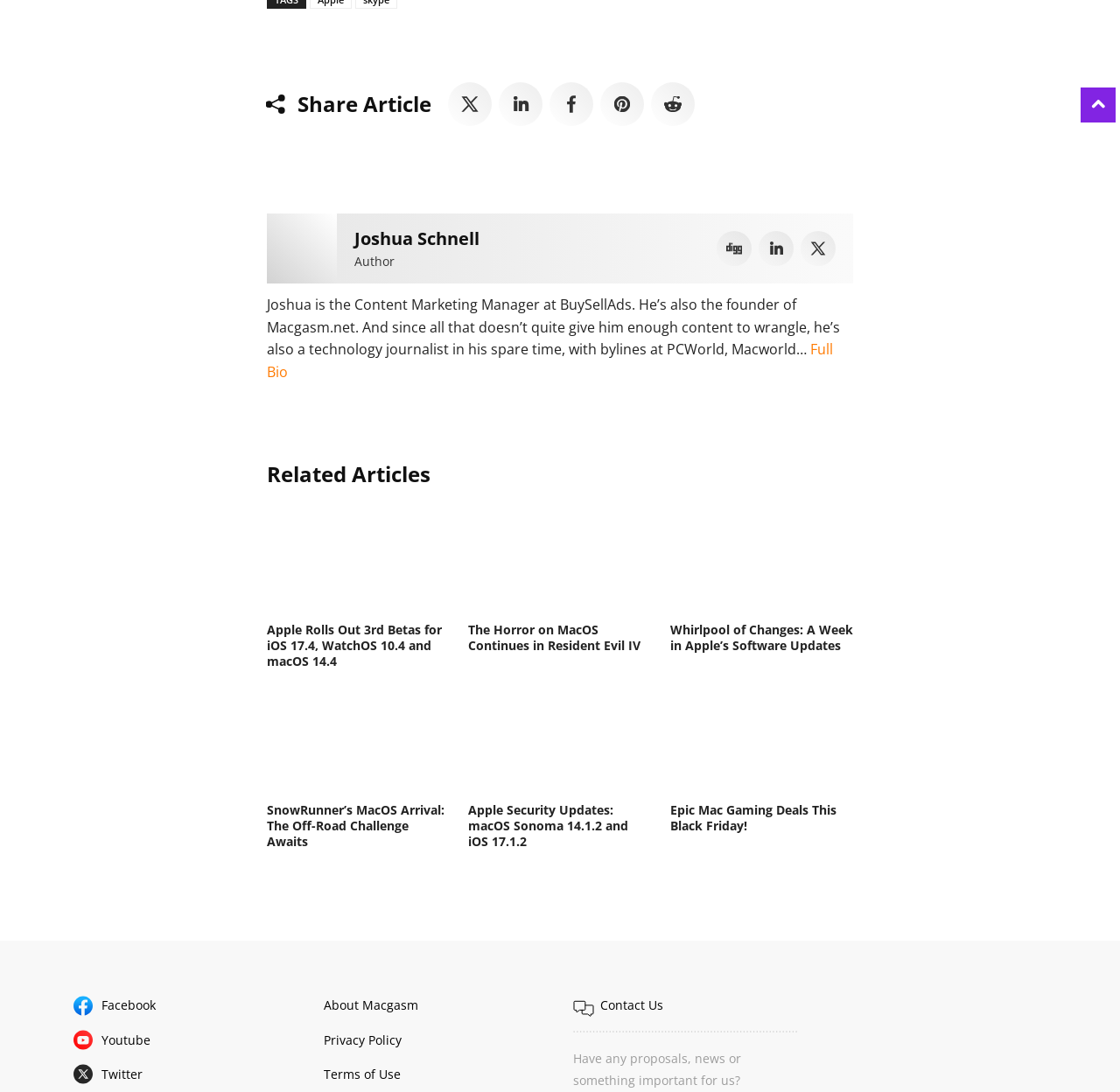What type of content is available on this website?
Refer to the image and give a detailed response to the question.

The website appears to be a technology news and article website, with articles about Apple software updates, Mac gaming, and other technology-related topics.